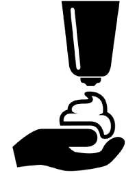Provide your answer to the question using just one word or phrase: What is the importance of the product in everyday situations?

Readiness